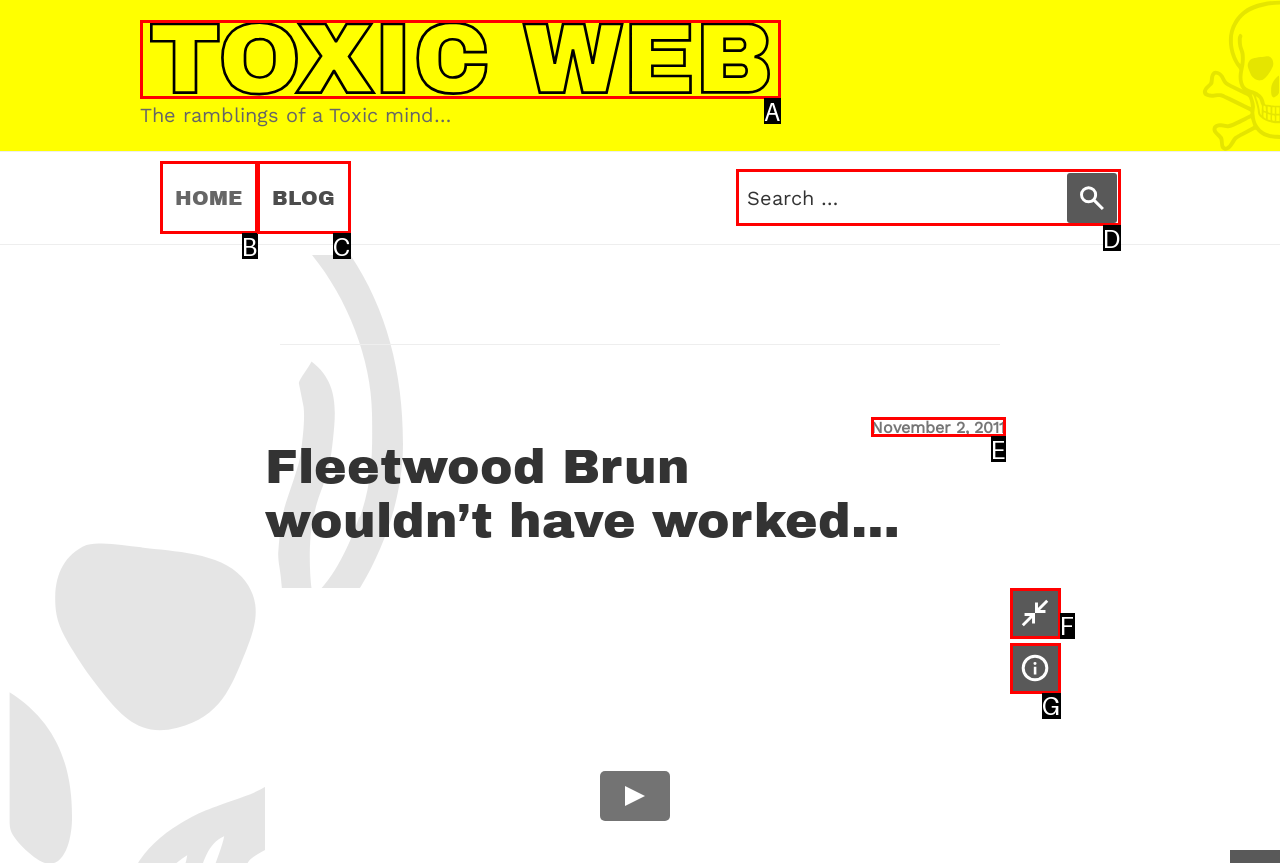Pinpoint the HTML element that fits the description: Toxic Web
Answer by providing the letter of the correct option.

A